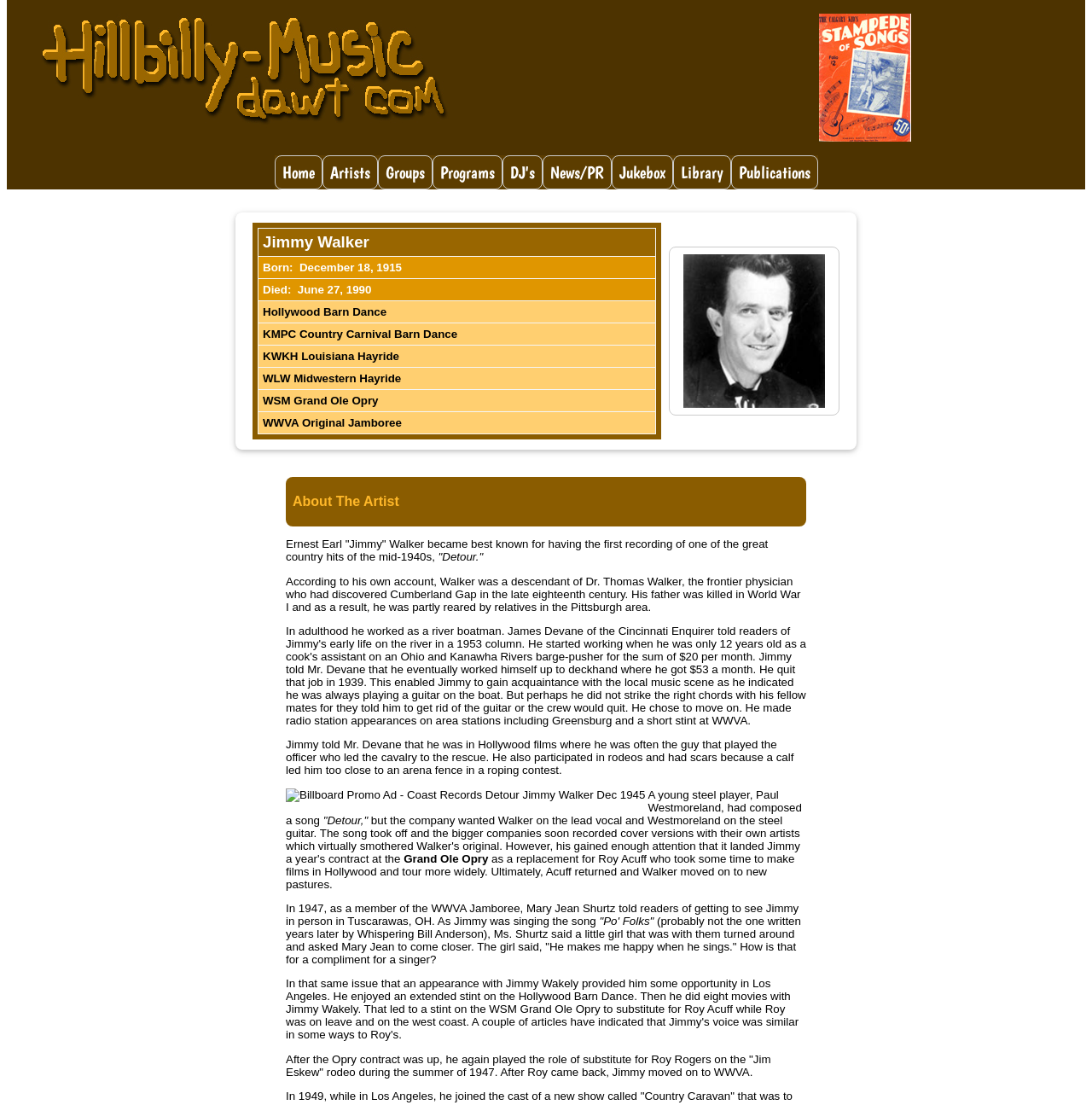Determine the coordinates of the bounding box that should be clicked to complete the instruction: "Read more about the Travelers Championship". The coordinates should be represented by four float numbers between 0 and 1: [left, top, right, bottom].

None